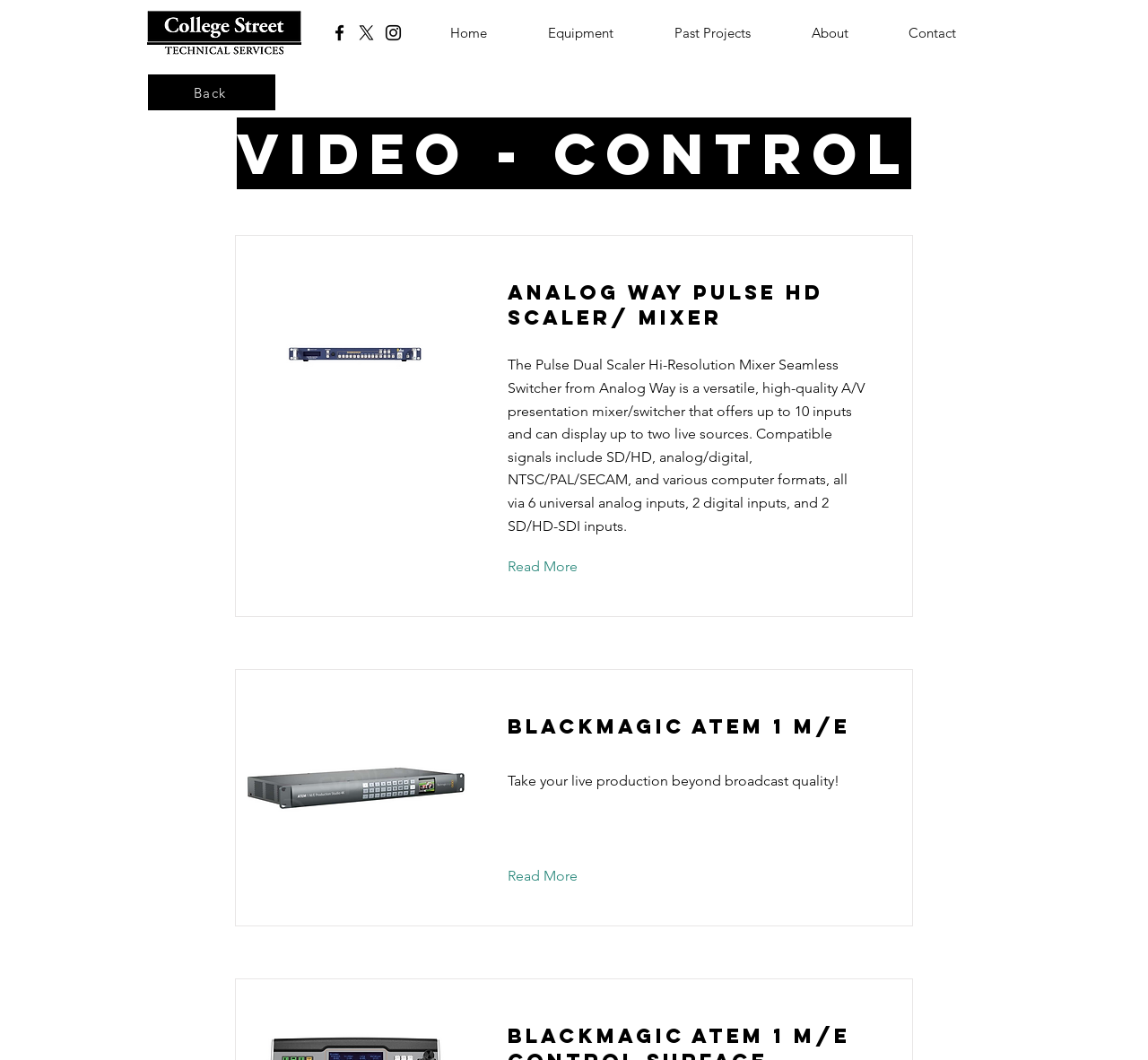Pinpoint the bounding box coordinates of the element you need to click to execute the following instruction: "Learn more about Blackmagic ATEM 1 M/E". The bounding box should be represented by four float numbers between 0 and 1, in the format [left, top, right, bottom].

[0.442, 0.814, 0.527, 0.839]